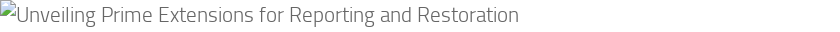Deliver an in-depth description of the image, highlighting major points.

The image titled "Unveiling Prime Extensions for Reporting and Restoration" appears prominently within an article that explores innovative solutions for enhancing e-commerce performance. It is positioned beneath the article heading and serves as a visual representation of the content, which discusses effective extensions for Magento 2 aimed at improving data reporting and supporting restoration methods. The article indicates the importance of these tools for optimizing efficiency and maximizing sales recovery in the dynamic world of online commerce. This image thus captures the essence of the article's focus on leveraging technology to drive success in e-commerce environments.